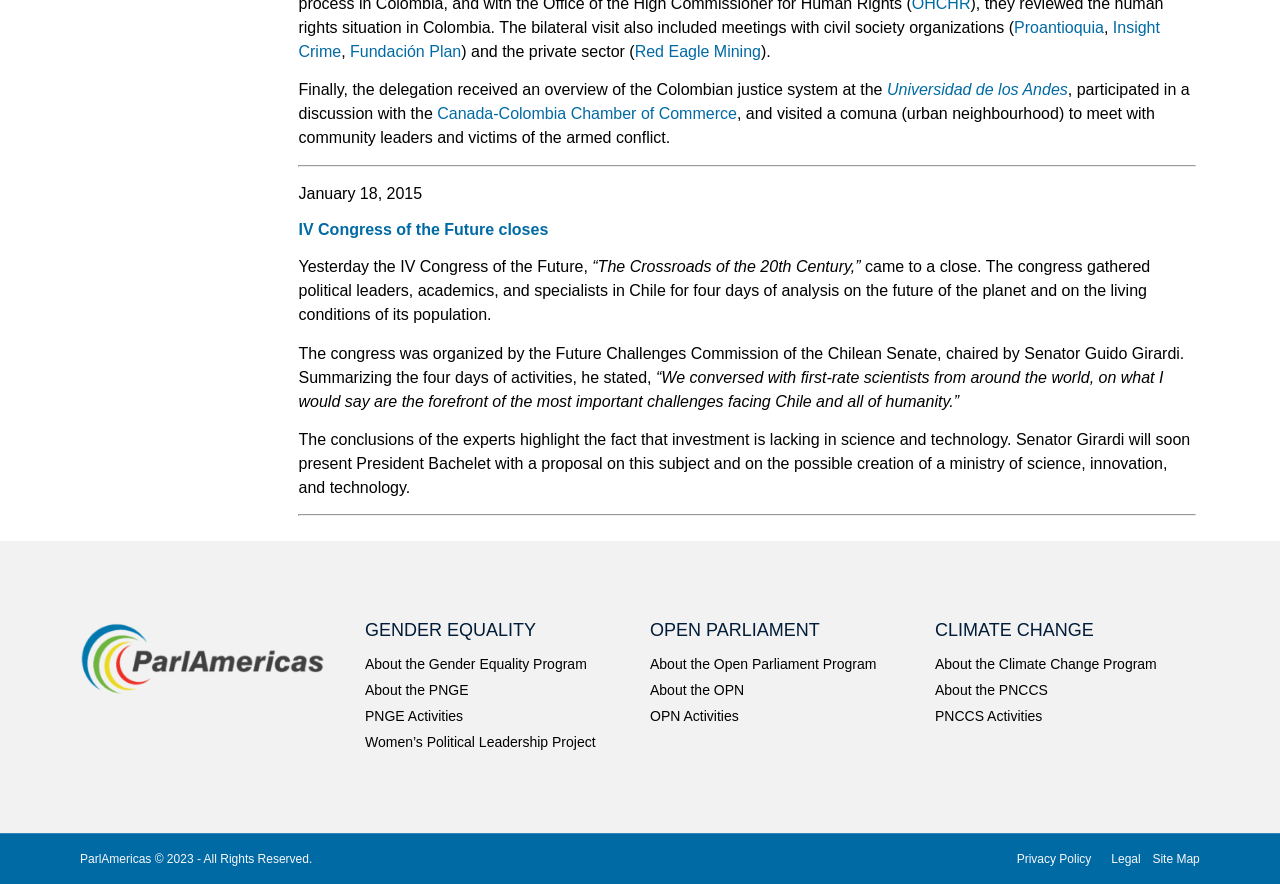Find the bounding box coordinates of the clickable area required to complete the following action: "Subscribe to receive up-to-date notifications".

None